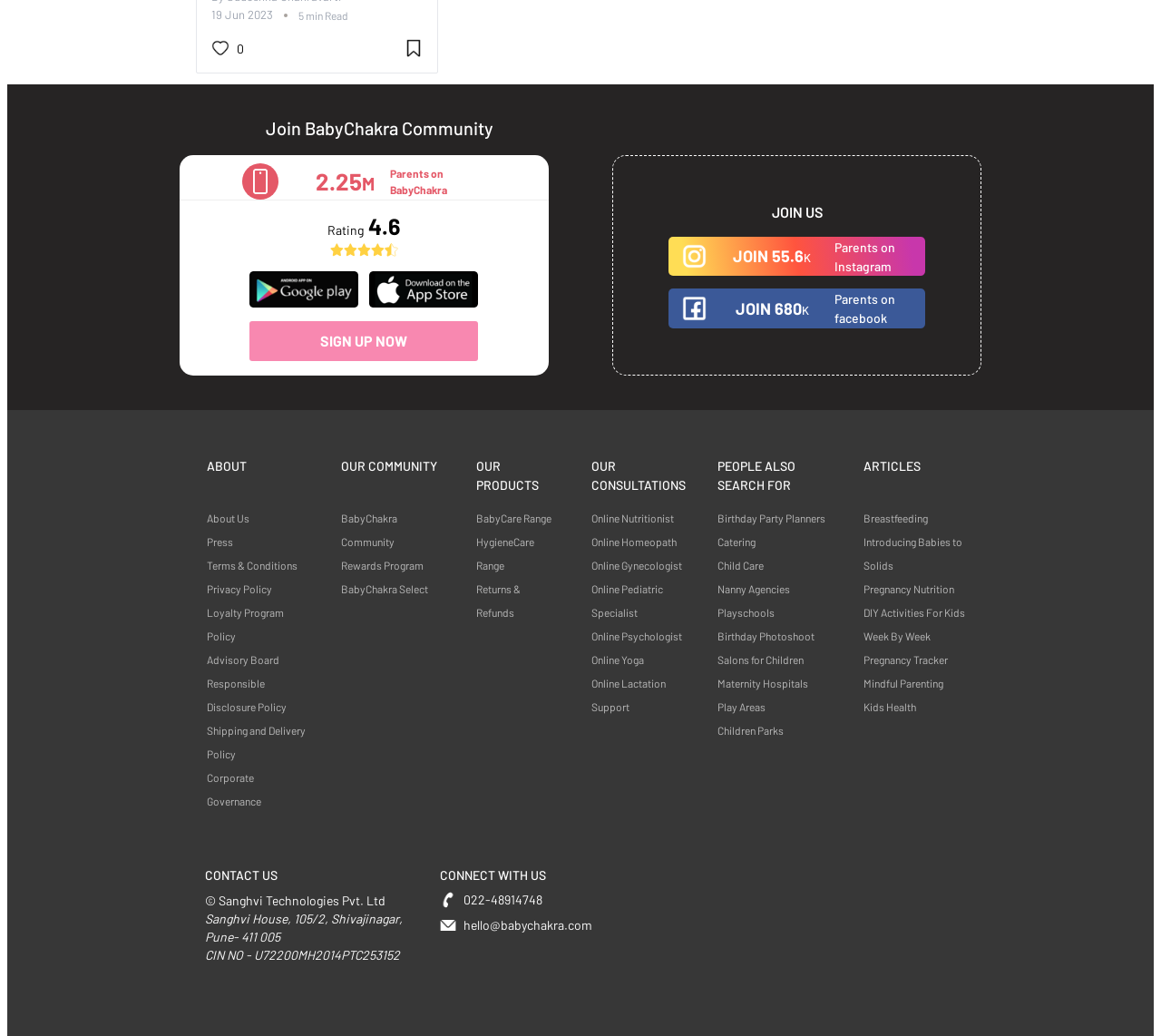What is the rating of BabyChakra?
Please respond to the question with as much detail as possible.

The rating of BabyChakra can be found on the webpage, where it is displayed as '4.6' next to the 'Rating' text, accompanied by five star icons.